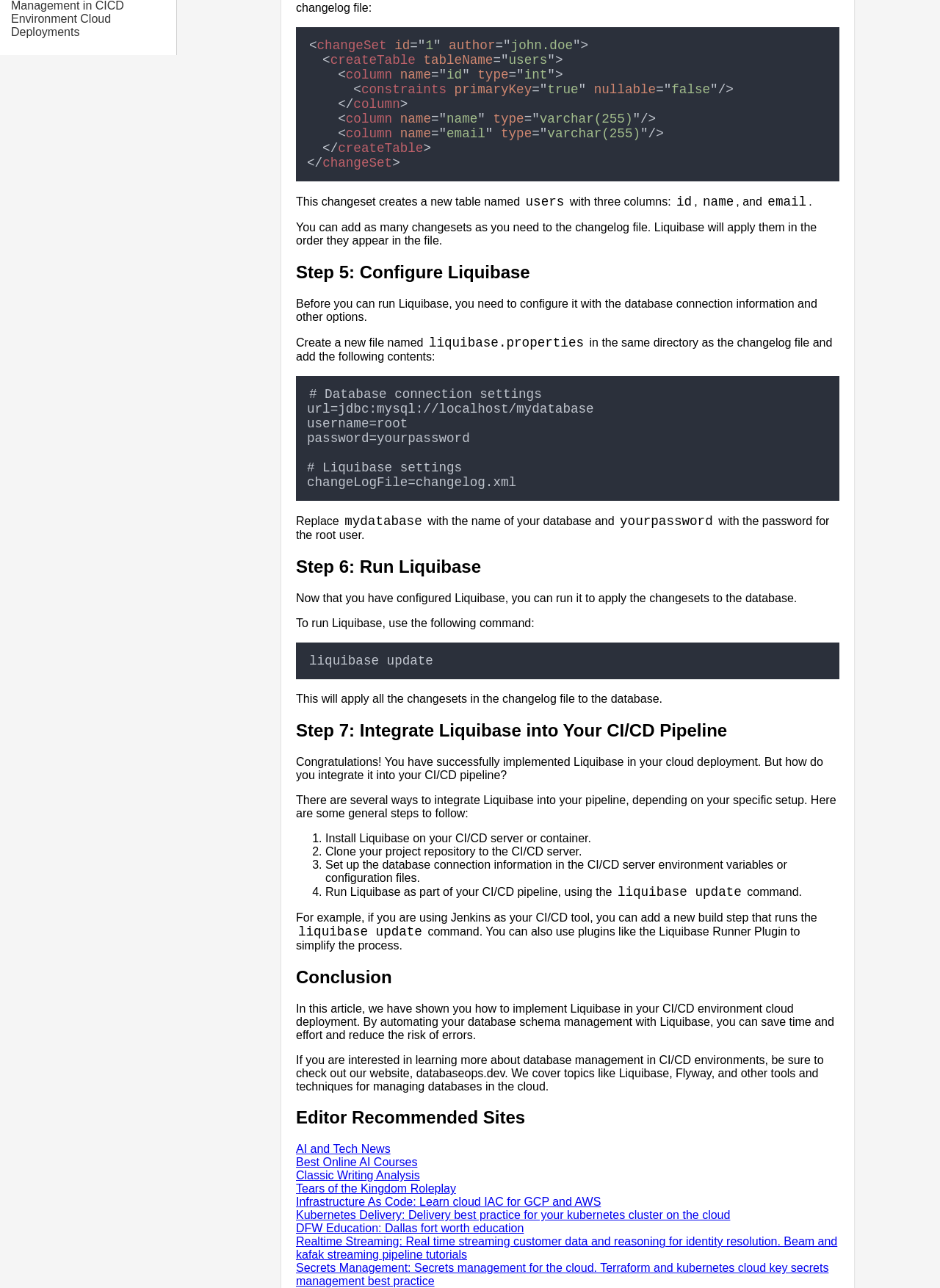Based on the element description, predict the bounding box coordinates (top-left x, top-left y, bottom-right x, bottom-right y) for the UI element in the screenshot: Google Mp3 Search

[0.012, 0.945, 0.188, 0.964]